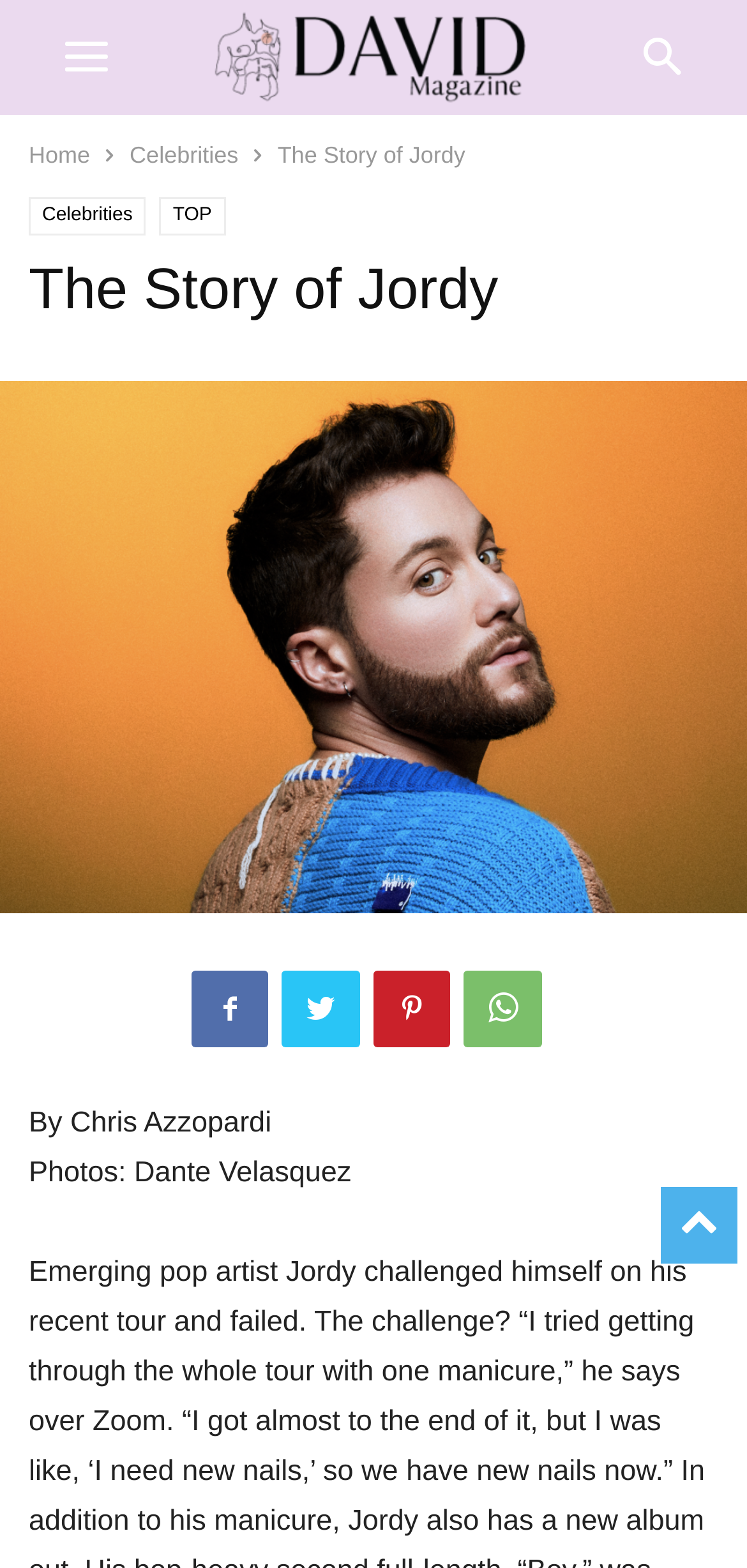Who took the photos for the story?
Using the image as a reference, answer the question in detail.

The photographer's name is mentioned in the text 'Photos: Dante Velasquez' which is located at the bottom of the webpage.